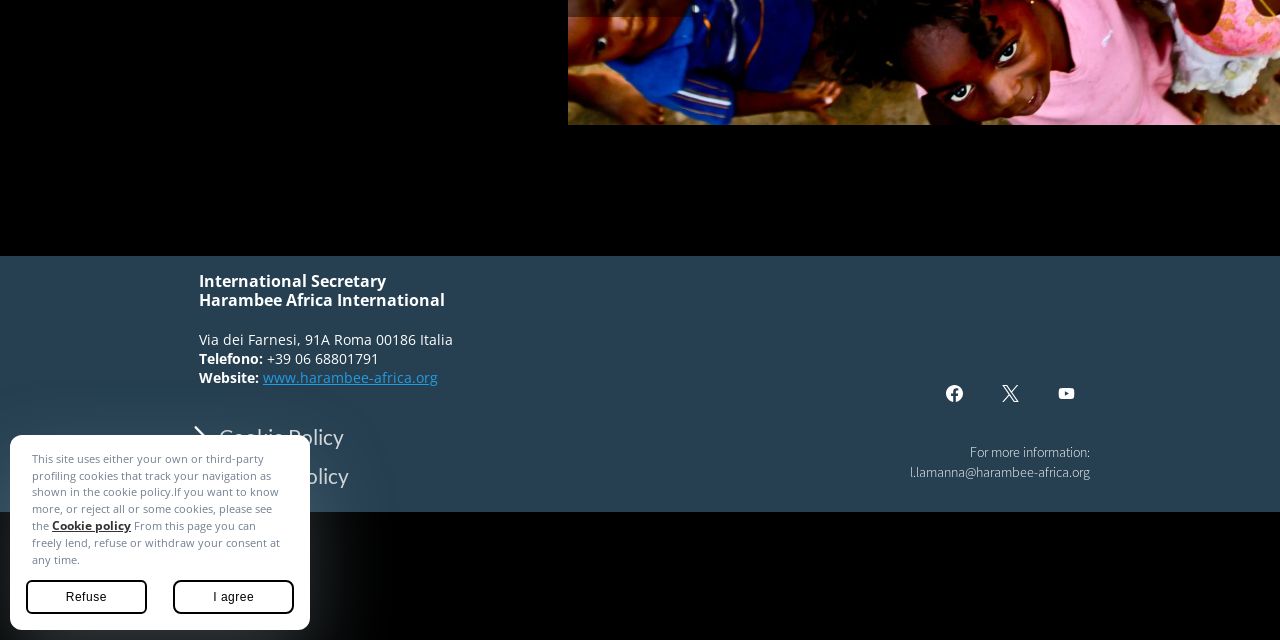Specify the bounding box coordinates (top-left x, top-left y, bottom-right x, bottom-right y) of the UI element in the screenshot that matches this description: Load more

None